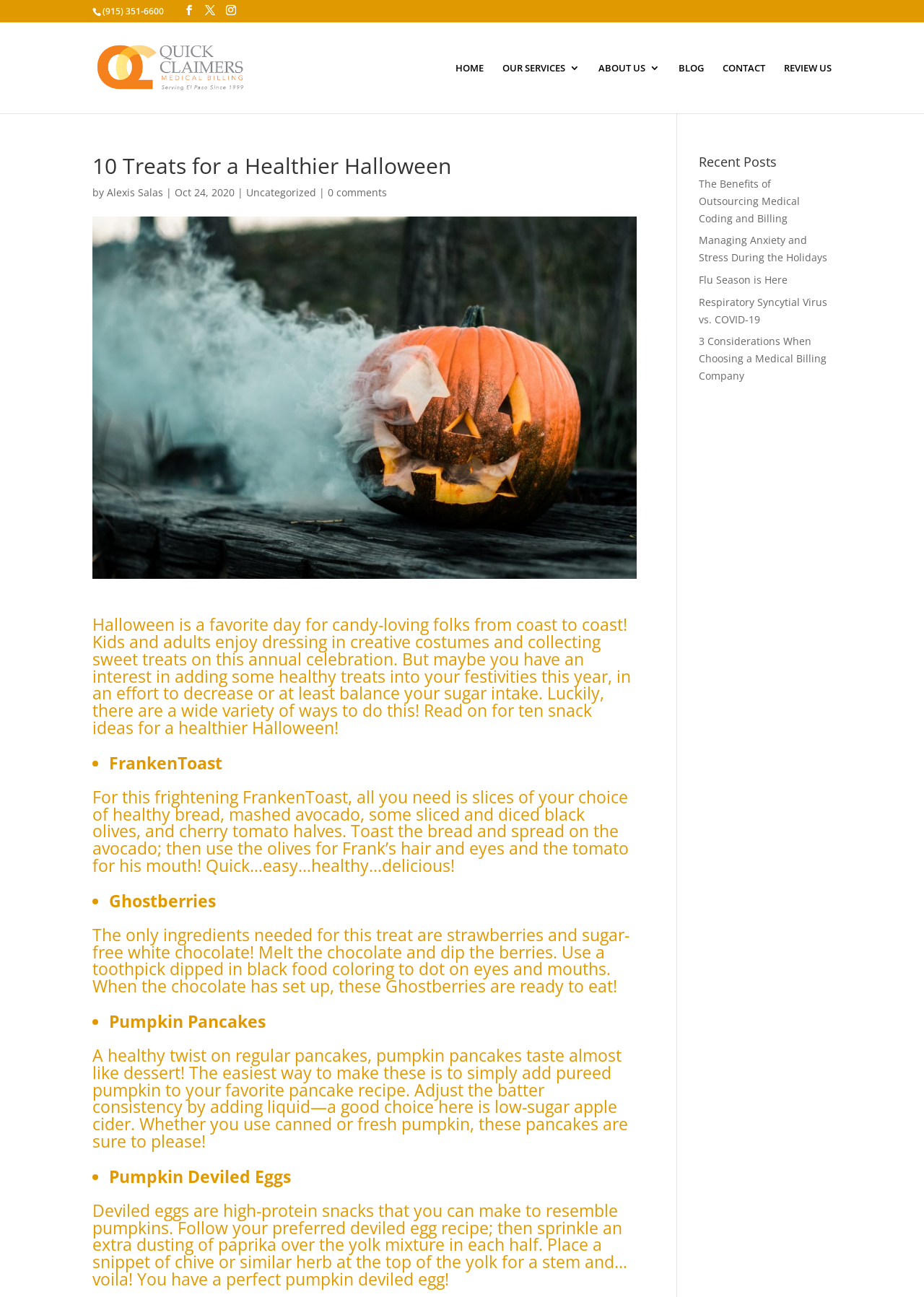Examine the image carefully and respond to the question with a detailed answer: 
How many recent posts are listed?

I found the Recent Posts section, which lists 5 recent posts, including 'The Benefits of Outsourcing Medical Coding and Billing', 'Managing Anxiety and Stress During the Holidays', 'Flu Season is Here', 'Respiratory Syncytial Virus vs. COVID-19', and '3 Considerations When Choosing a Medical Billing Company'.